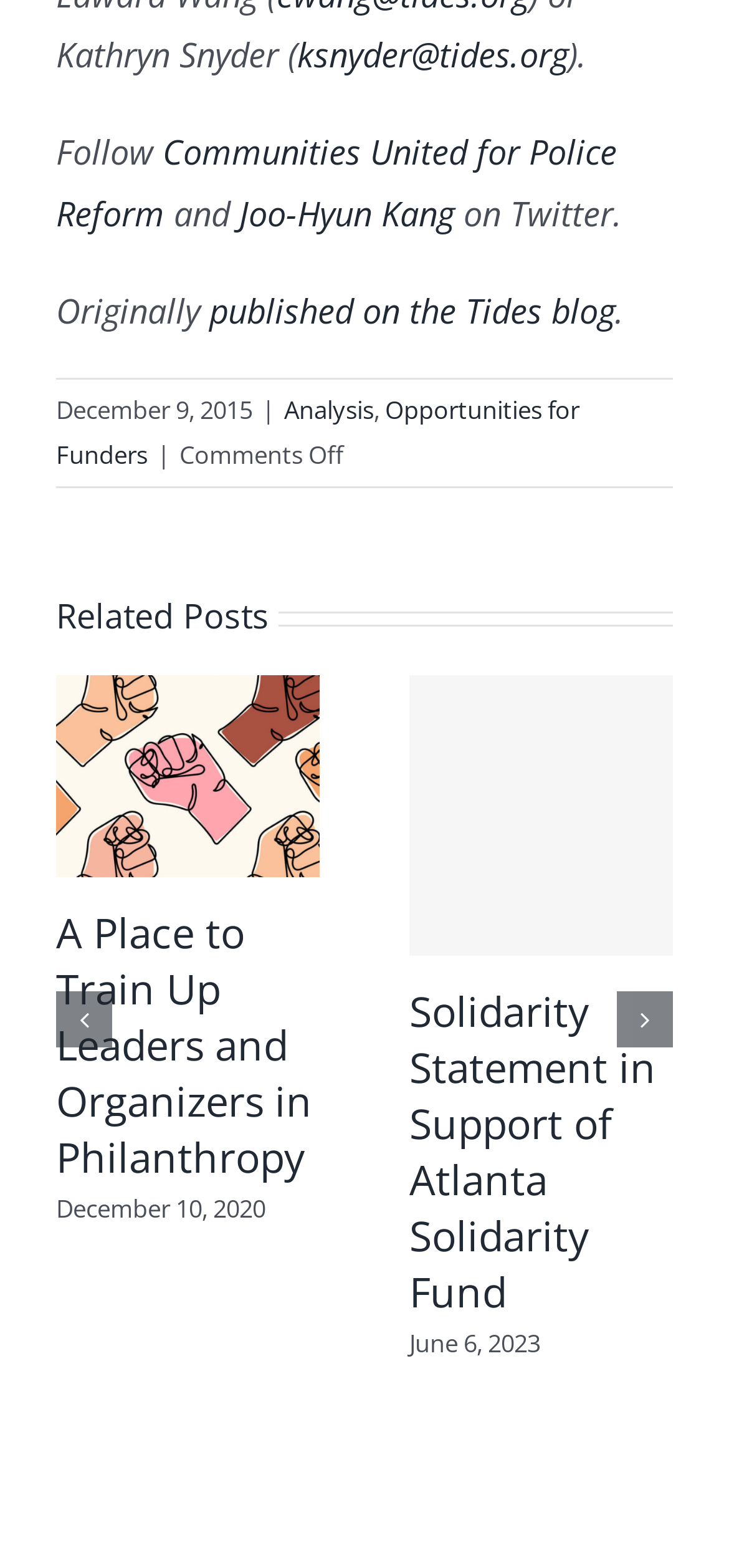What is the title of the related post?
Offer a detailed and exhaustive answer to the question.

The title of the related post can be found in the 'Related Posts' section, where it says 'Cultivating an Accountability Practice for Philanthropy' with a link to it.